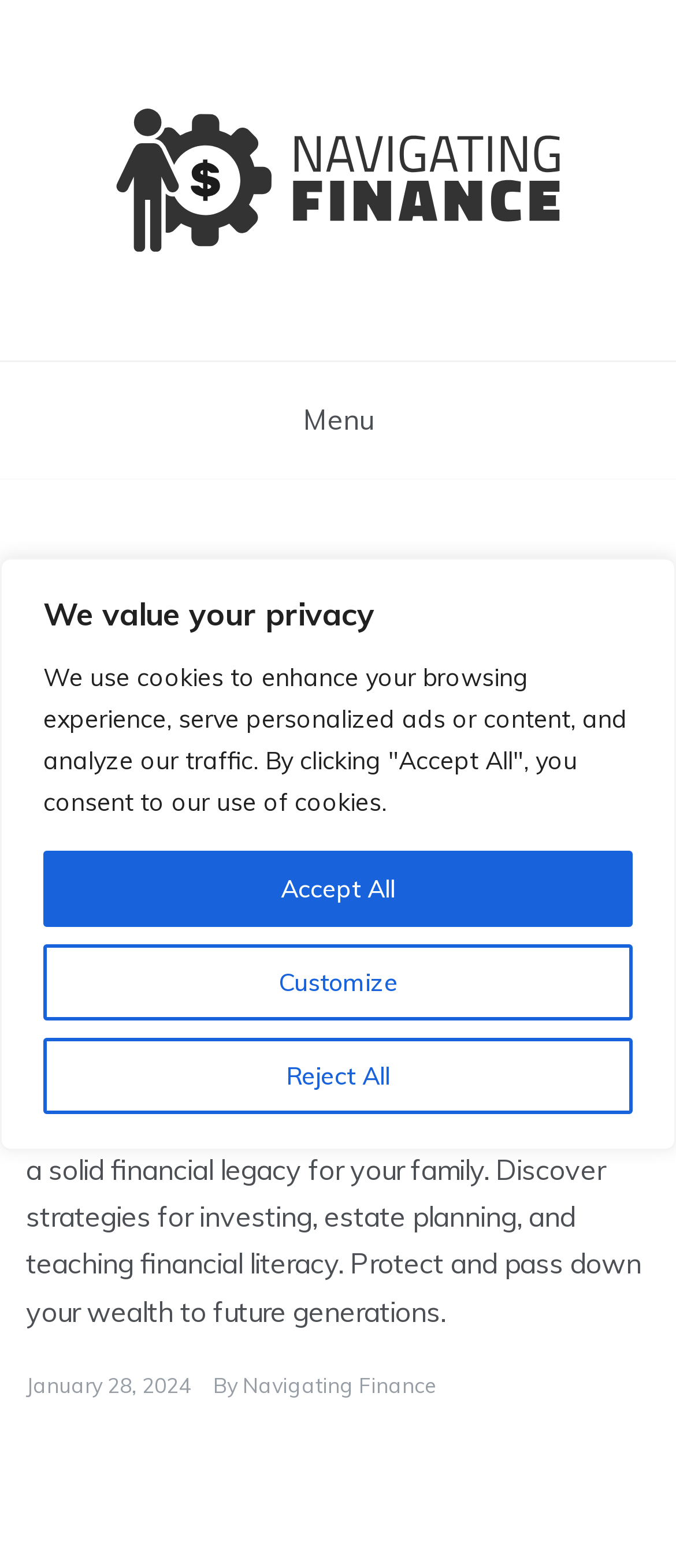What is the main topic of the webpage?
Answer with a single word or phrase by referring to the visual content.

Family Finances